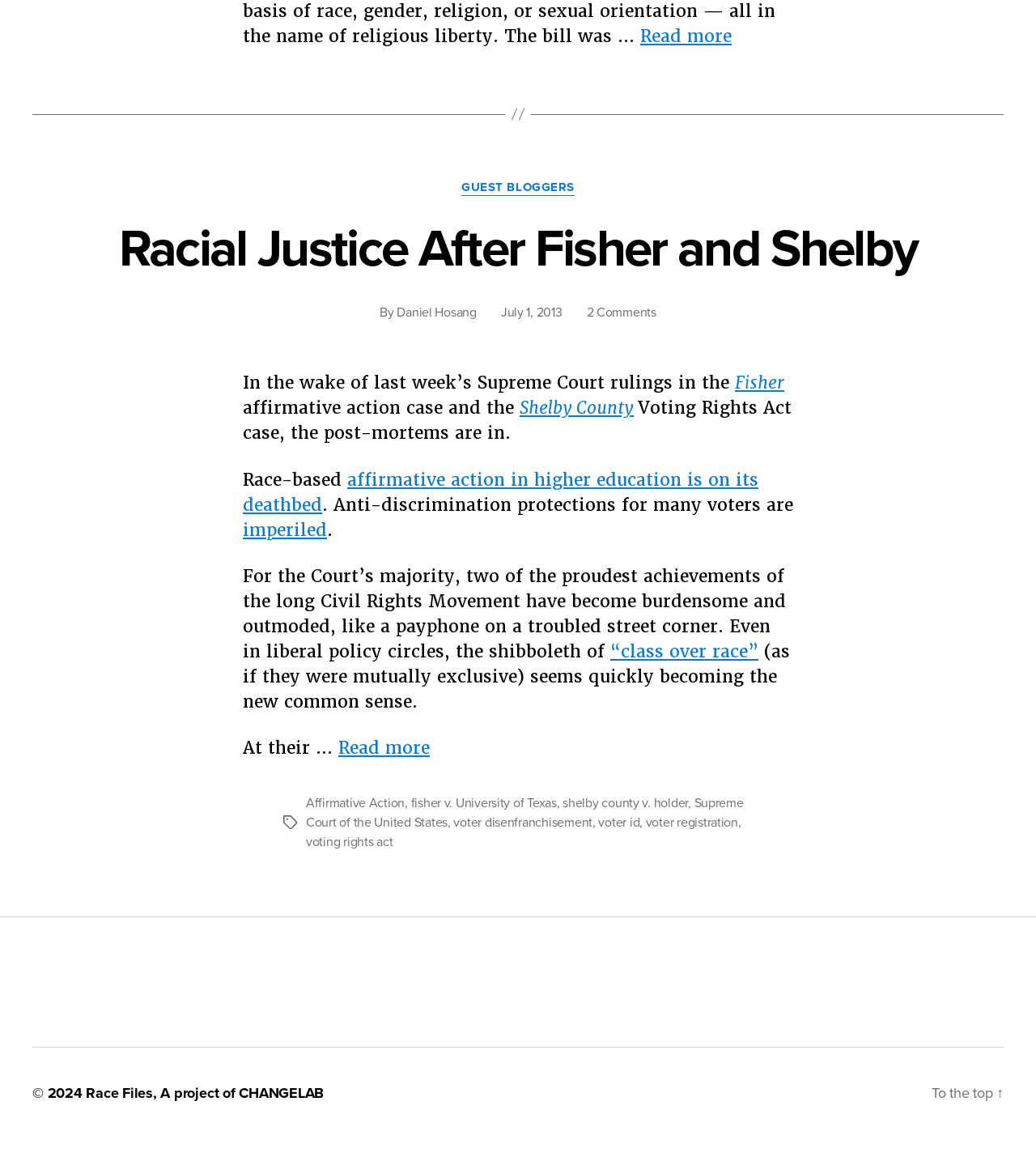Look at the image and give a detailed response to the following question: Who is the author of the article?

I found the author's name by looking at the link element with the text 'Daniel Hosang' which is a child of the article element and is preceded by the text 'By'.